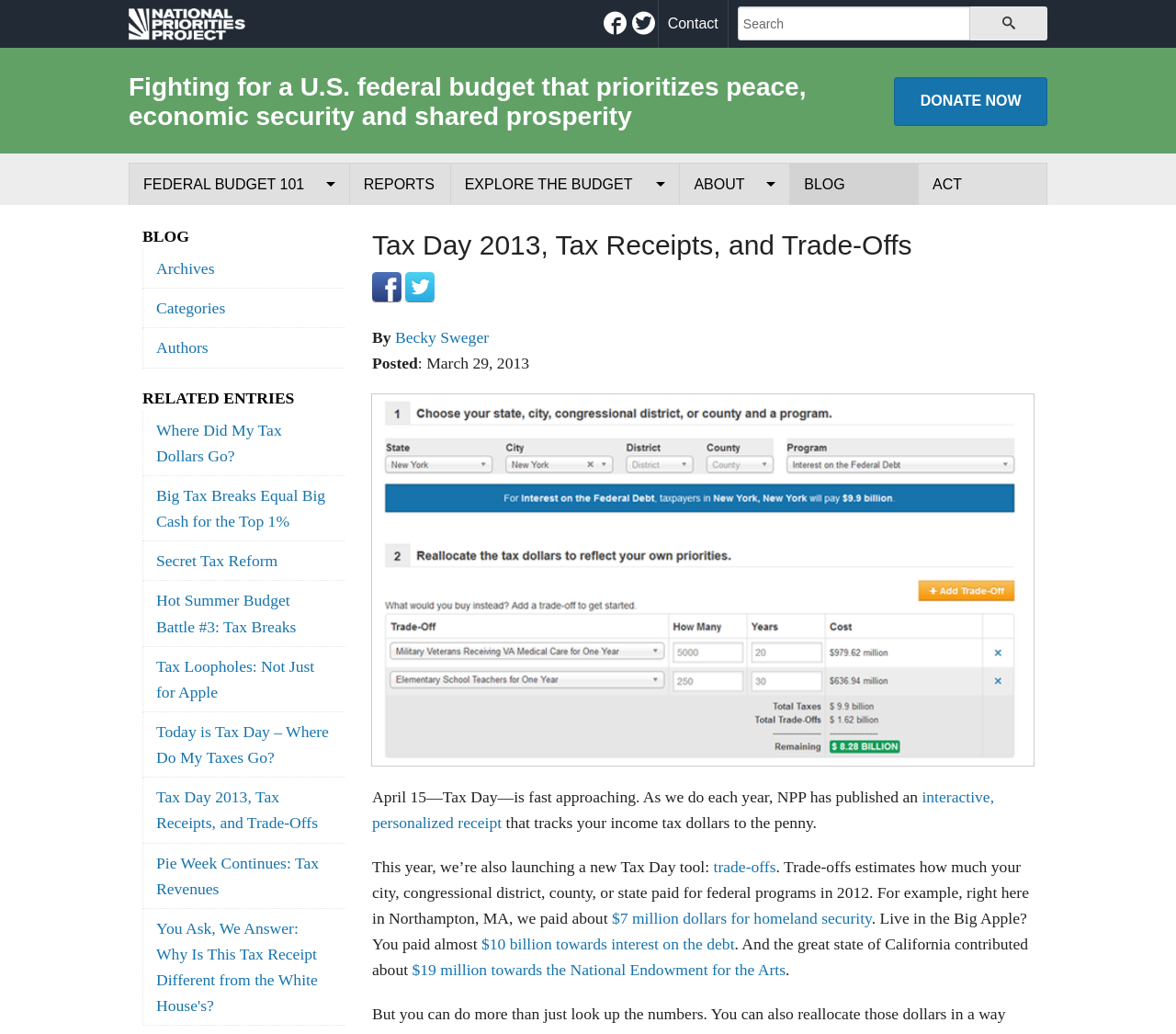Highlight the bounding box coordinates of the region I should click on to meet the following instruction: "Donate now".

[0.76, 0.075, 0.891, 0.122]